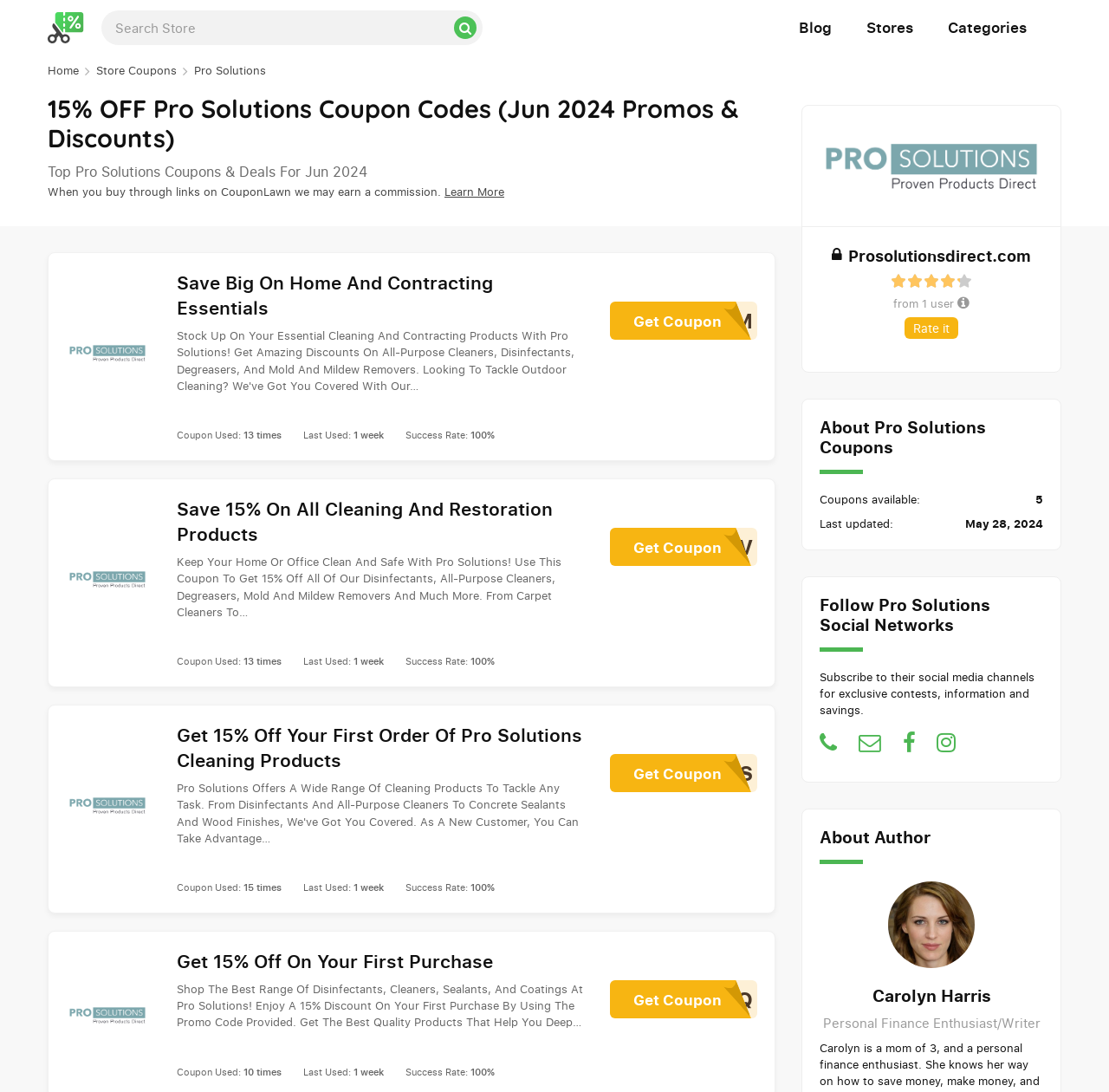Refer to the image and provide an in-depth answer to the question: 
What is the discount offered on Pro Solutions products?

The webpage offers a discount of 15% on Pro Solutions products, as mentioned in the heading '15% OFF Pro Solutions Coupon Codes (Jun 2024 Promos & Discounts)' and in the coupon descriptions.